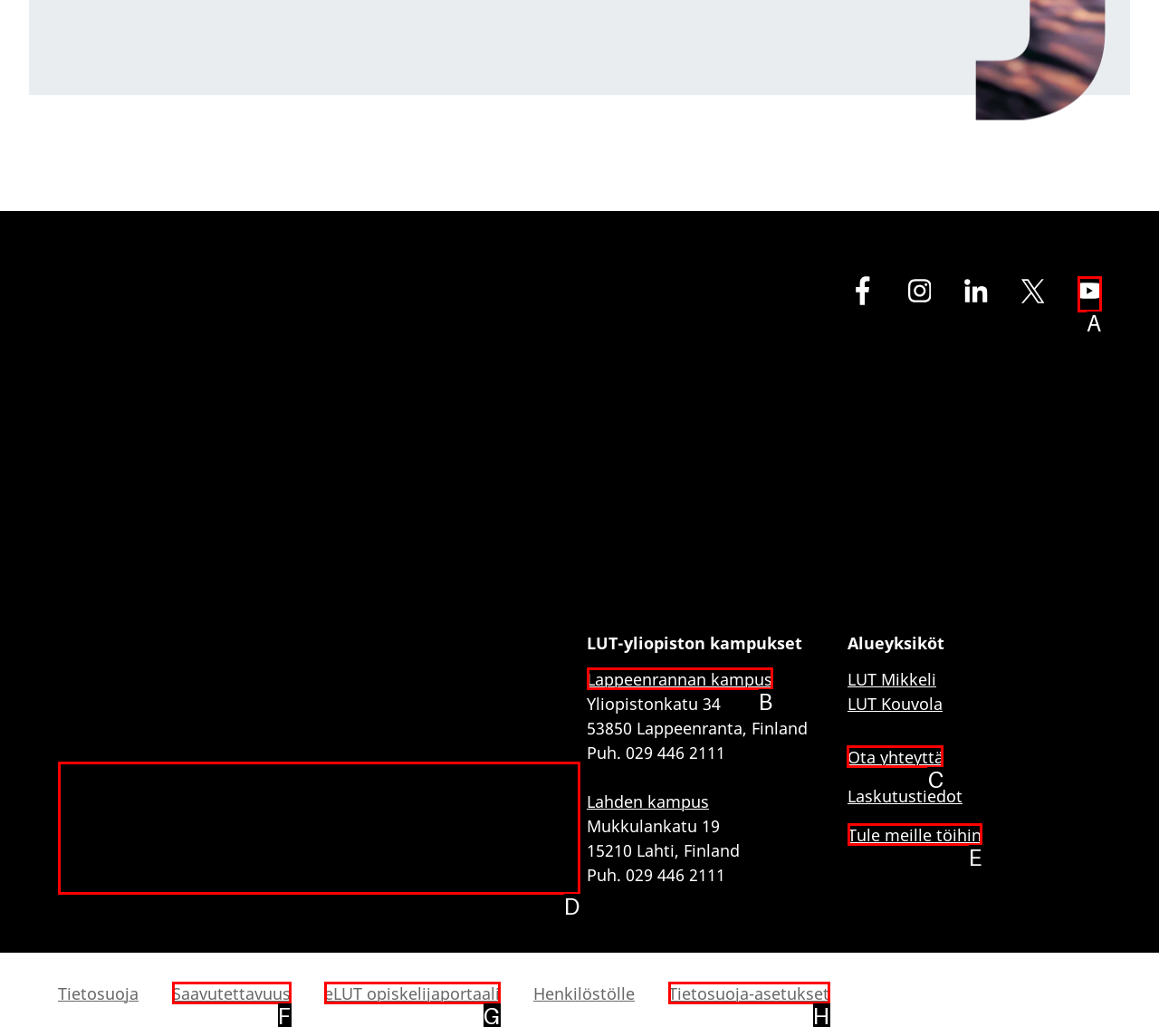Select the proper HTML element to perform the given task: Contact LUT university Answer with the corresponding letter from the provided choices.

C